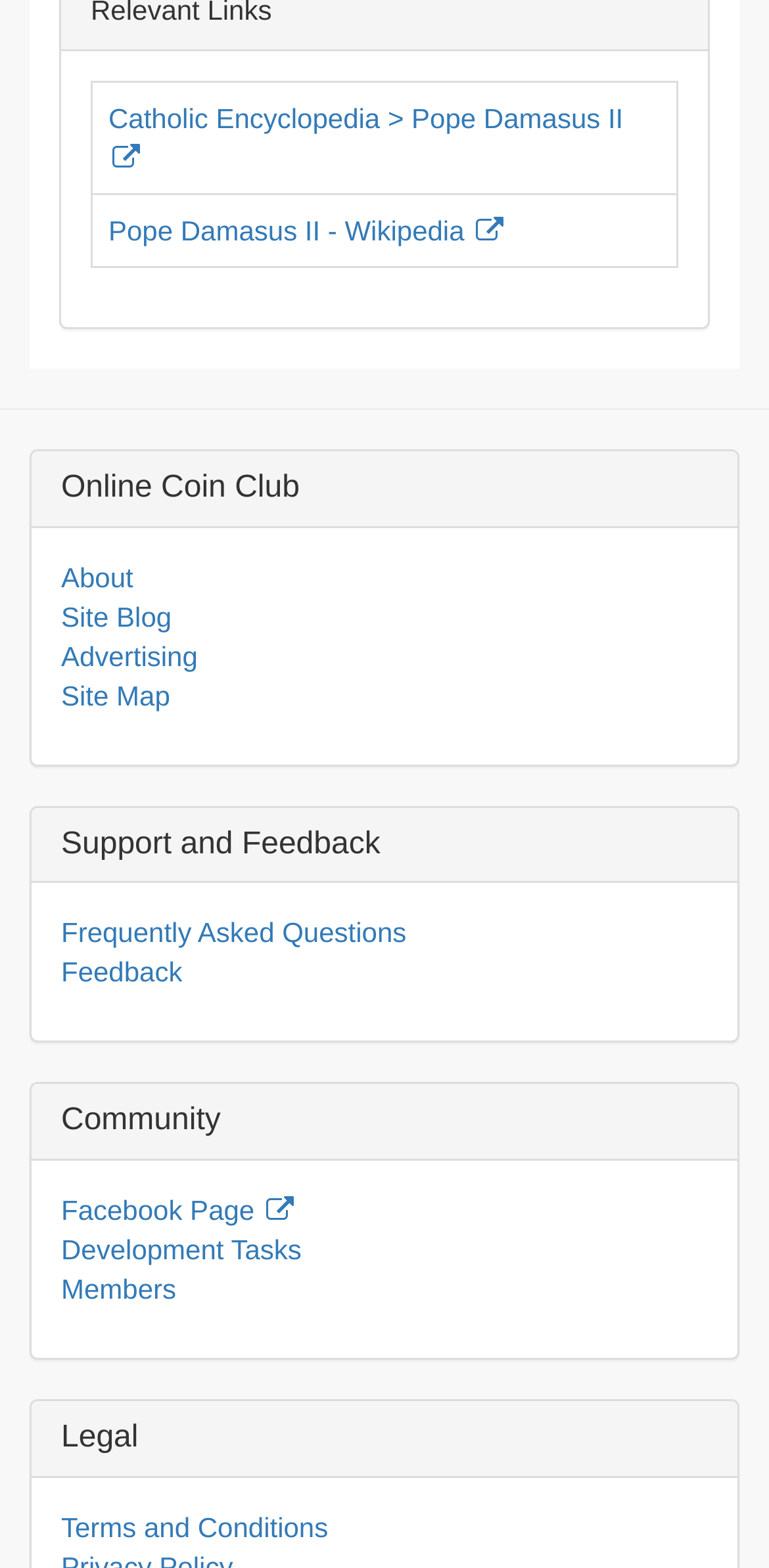Please give the bounding box coordinates of the area that should be clicked to fulfill the following instruction: "View Catholic Encyclopedia". The coordinates should be in the format of four float numbers from 0 to 1, i.e., [left, top, right, bottom].

[0.141, 0.066, 0.81, 0.111]